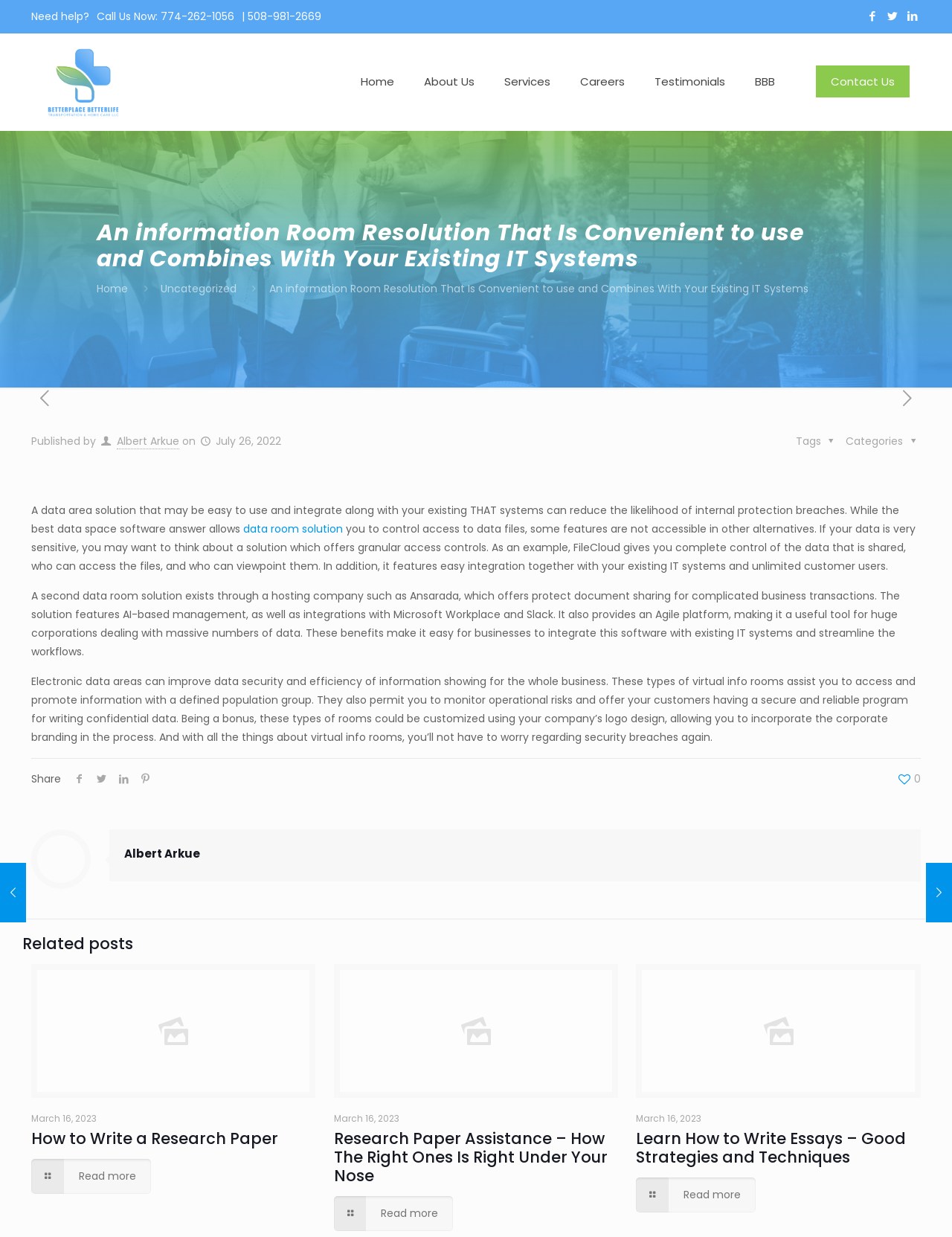Provide the bounding box coordinates of the HTML element this sentence describes: "BBB".

[0.777, 0.027, 0.83, 0.105]